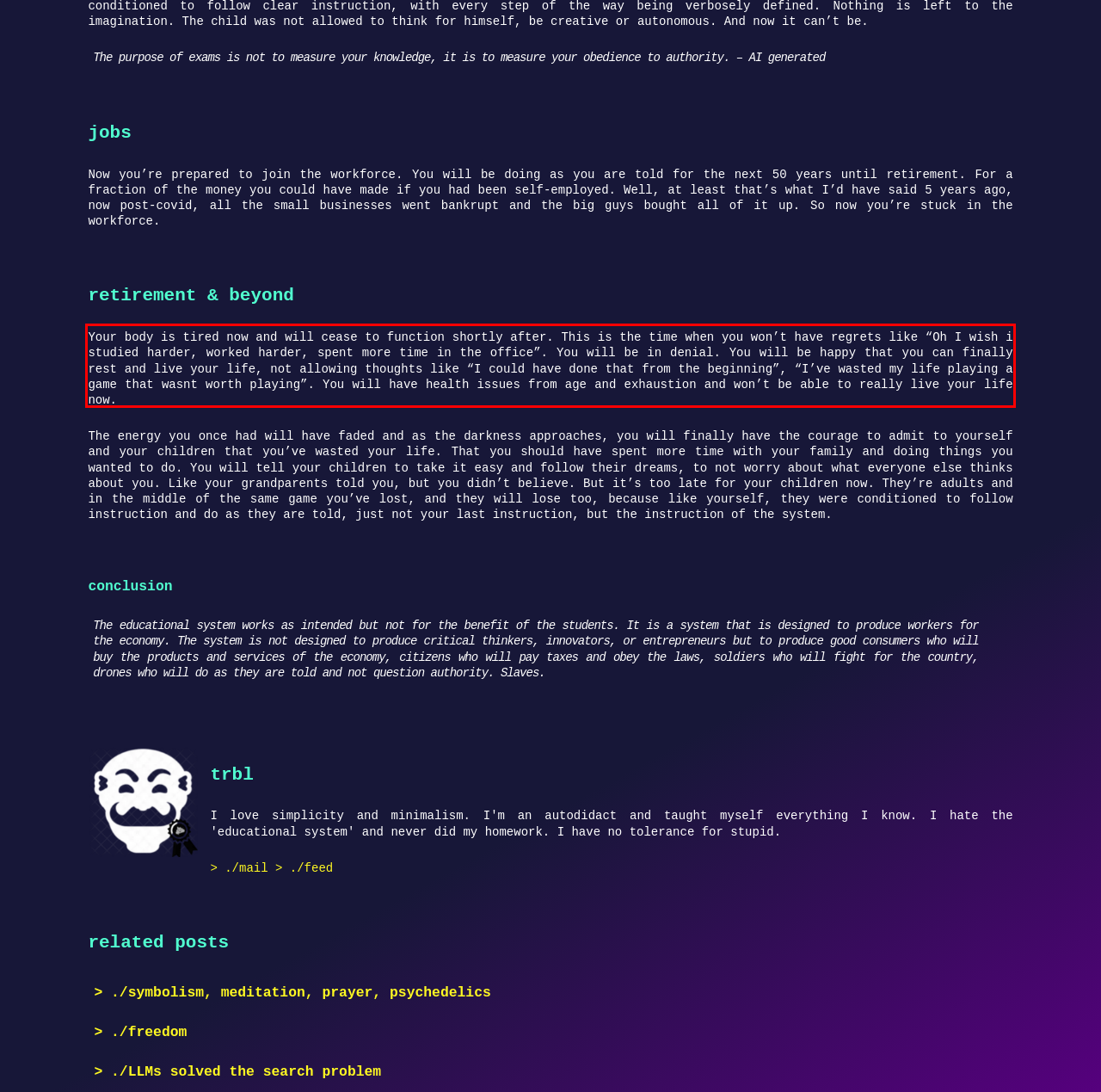With the given screenshot of a webpage, locate the red rectangle bounding box and extract the text content using OCR.

Your body is tired now and will cease to function shortly after. This is the time when you won’t have regrets like “Oh I wish i studied harder, worked harder, spent more time in the office”. You will be in denial. You will be happy that you can finally rest and live your life, not allowing thoughts like “I could have done that from the beginning”, “I’ve wasted my life playing a game that wasnt worth playing”. You will have health issues from age and exhaustion and won’t be able to really live your life now.